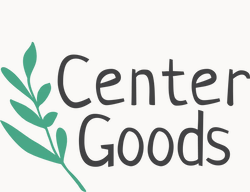Offer an in-depth description of the image.

The image showcases the logo of "Center Goods," which features a modern and stylish design. The word "Center" is presented in a bold, dark font, while "Goods" is in a slightly softer, rounded style. Accompanying the text is a graceful green leaf graphic, symbolizing a connection to nature and sustainability. This logo reflects the brand's focus on eco-friendly and ethically sourced products, appealing to consumers who prioritize environmentally conscious choices in their shopping habits.